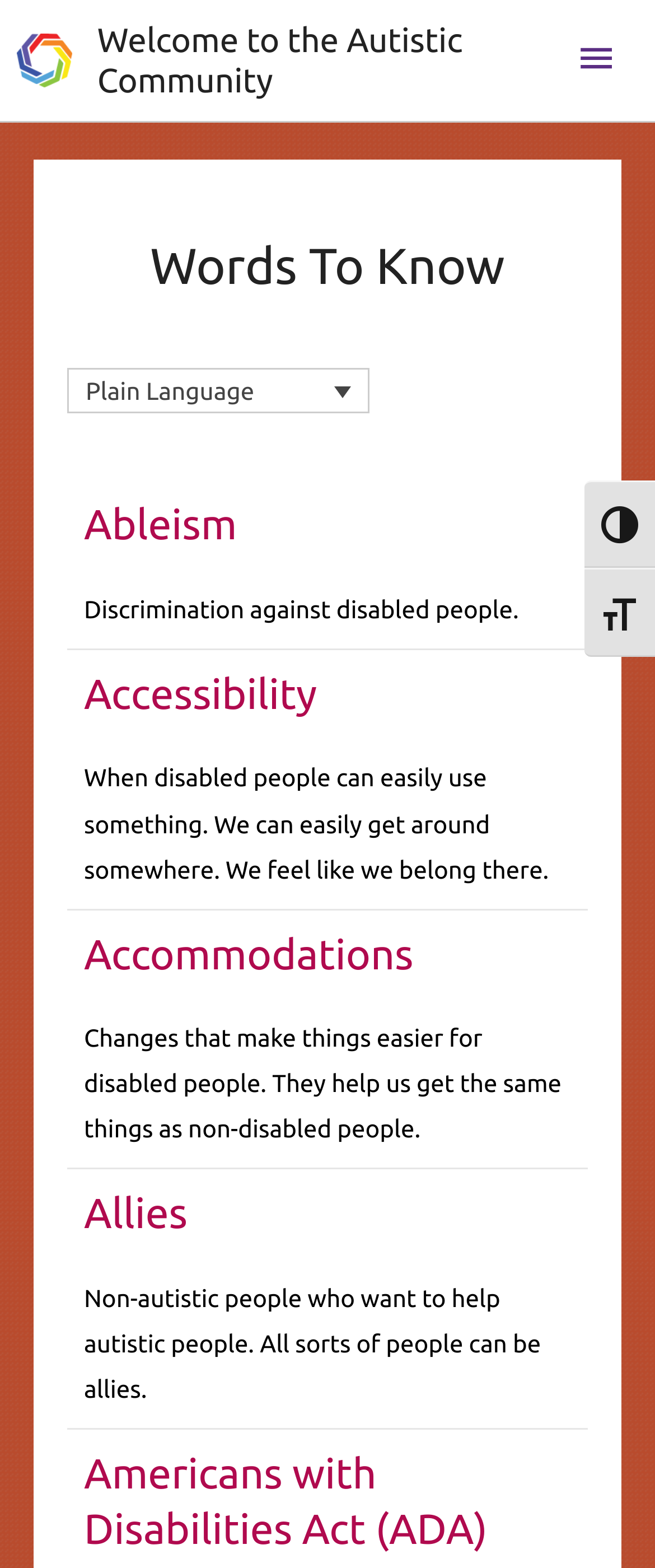Answer the question below in one word or phrase:
What is the definition of Accessibility?

When disabled people can easily use something.